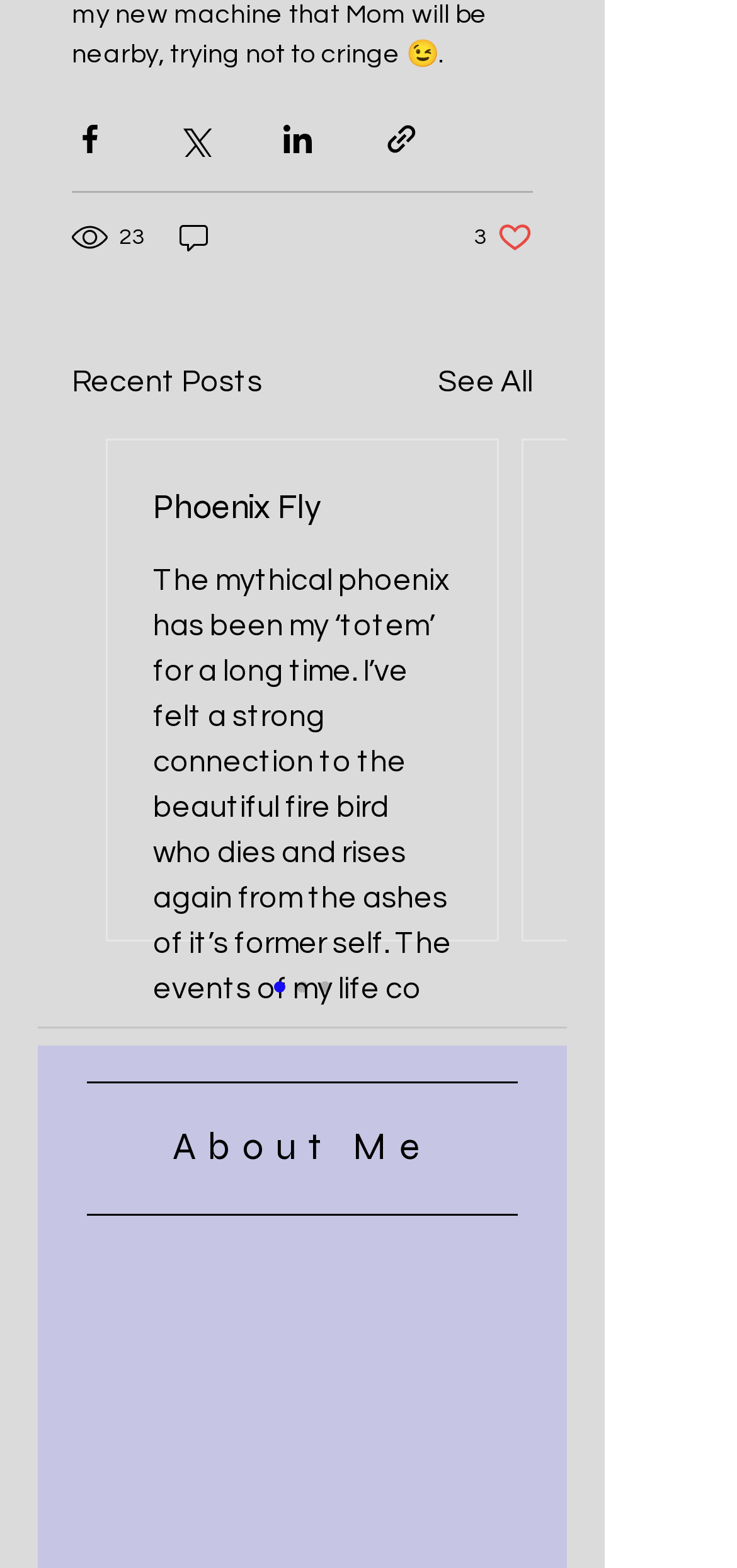Locate the bounding box coordinates of the area where you should click to accomplish the instruction: "View recent posts".

[0.097, 0.229, 0.356, 0.258]